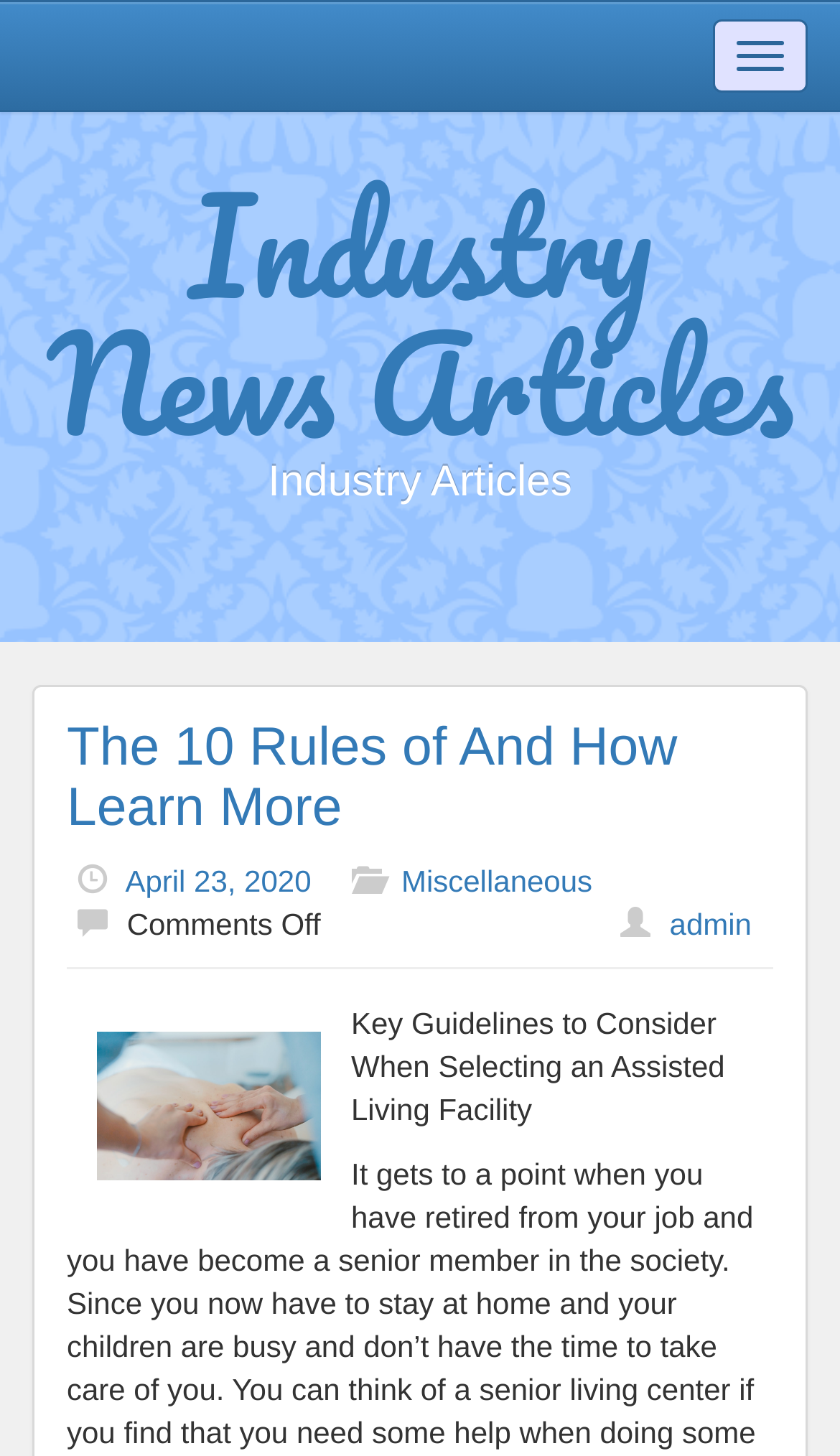Please provide a comprehensive response to the question based on the details in the image: Who wrote the article?

I found the link 'admin' with bounding box coordinates [0.797, 0.623, 0.895, 0.647], which likely indicates the author of the article.